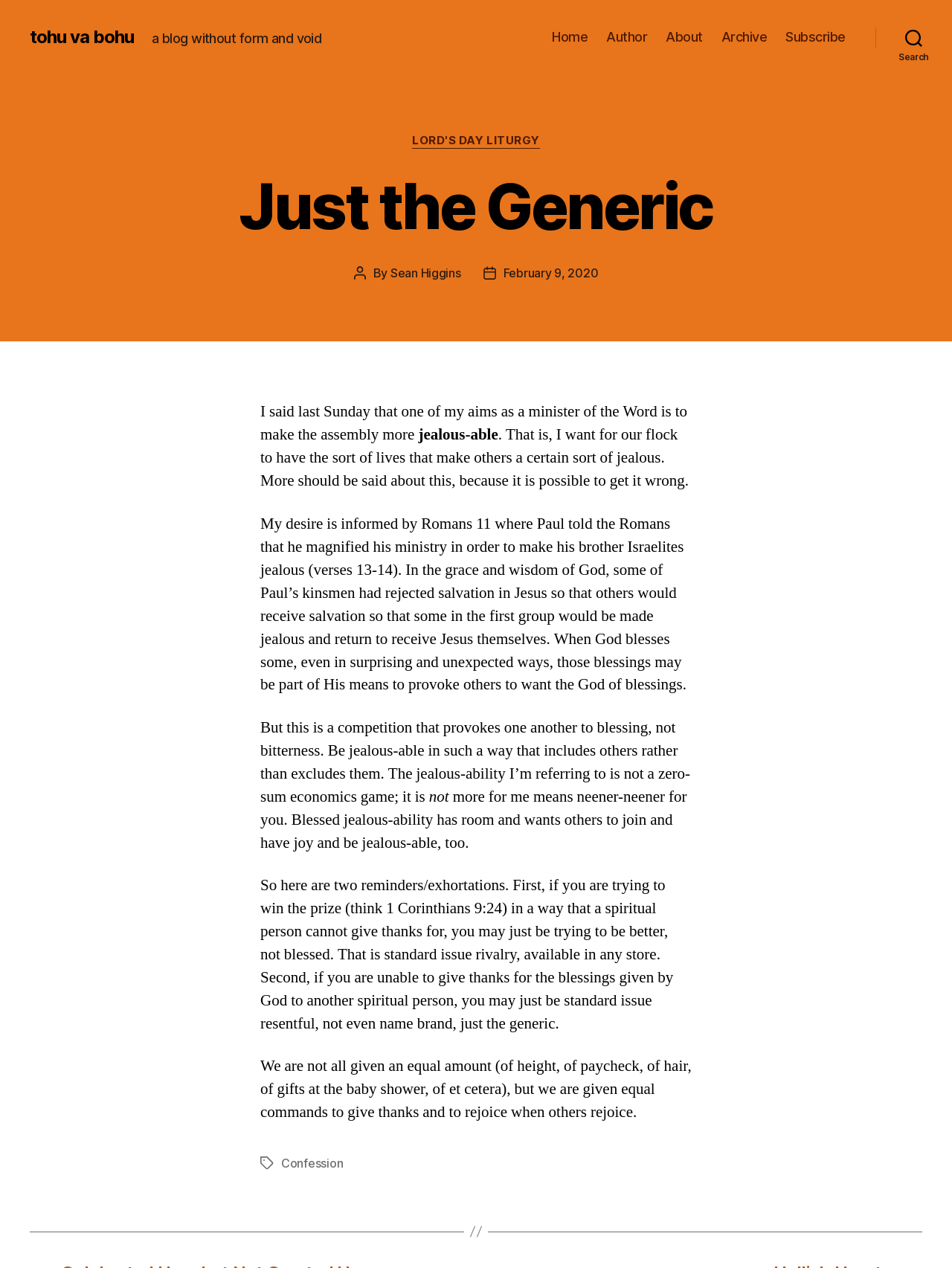What is the name of the blog?
Refer to the screenshot and answer in one word or phrase.

Just the Generic